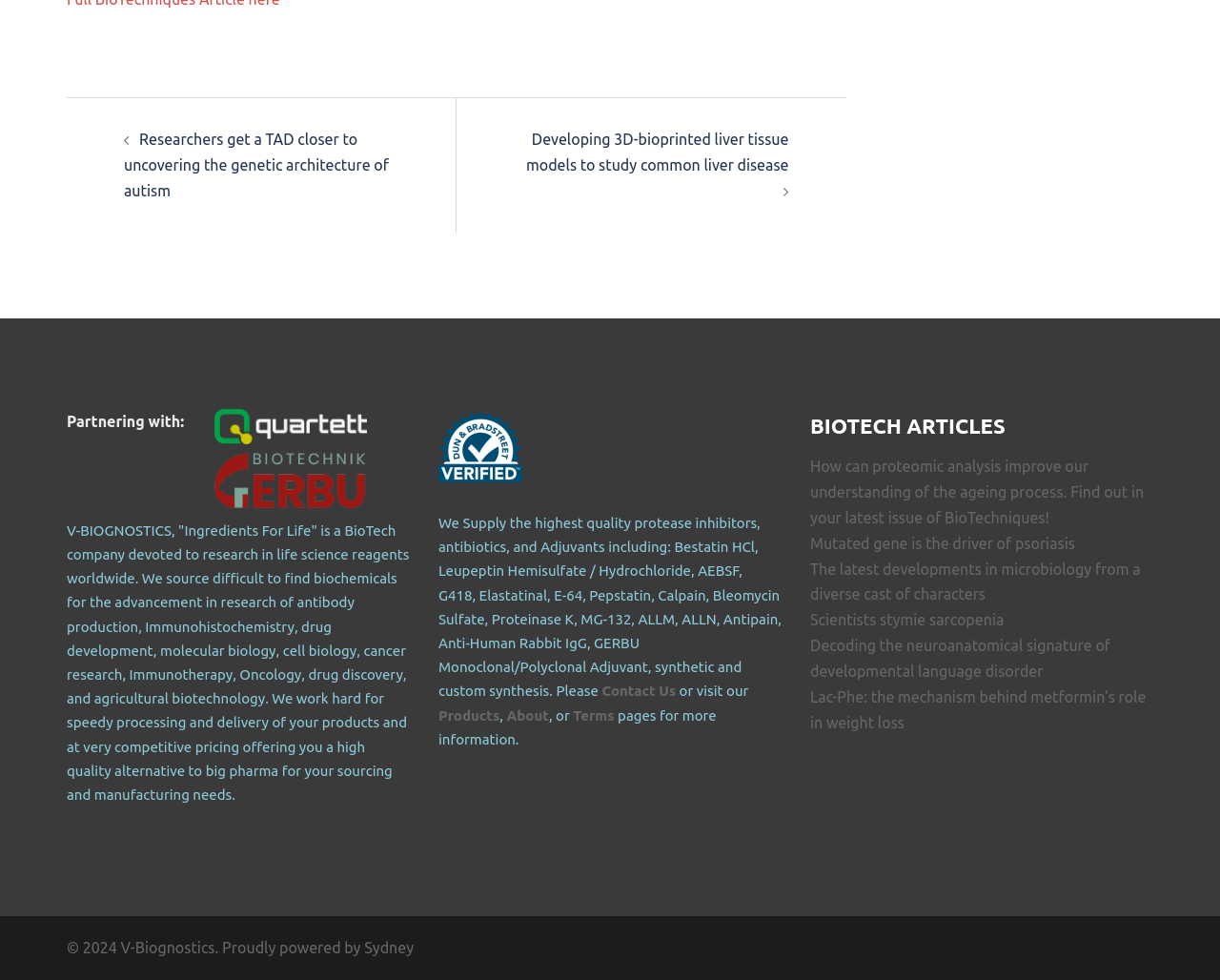Please determine the bounding box coordinates of the element to click on in order to accomplish the following task: "View company news". Ensure the coordinates are four float numbers ranging from 0 to 1, i.e., [left, top, right, bottom].

None